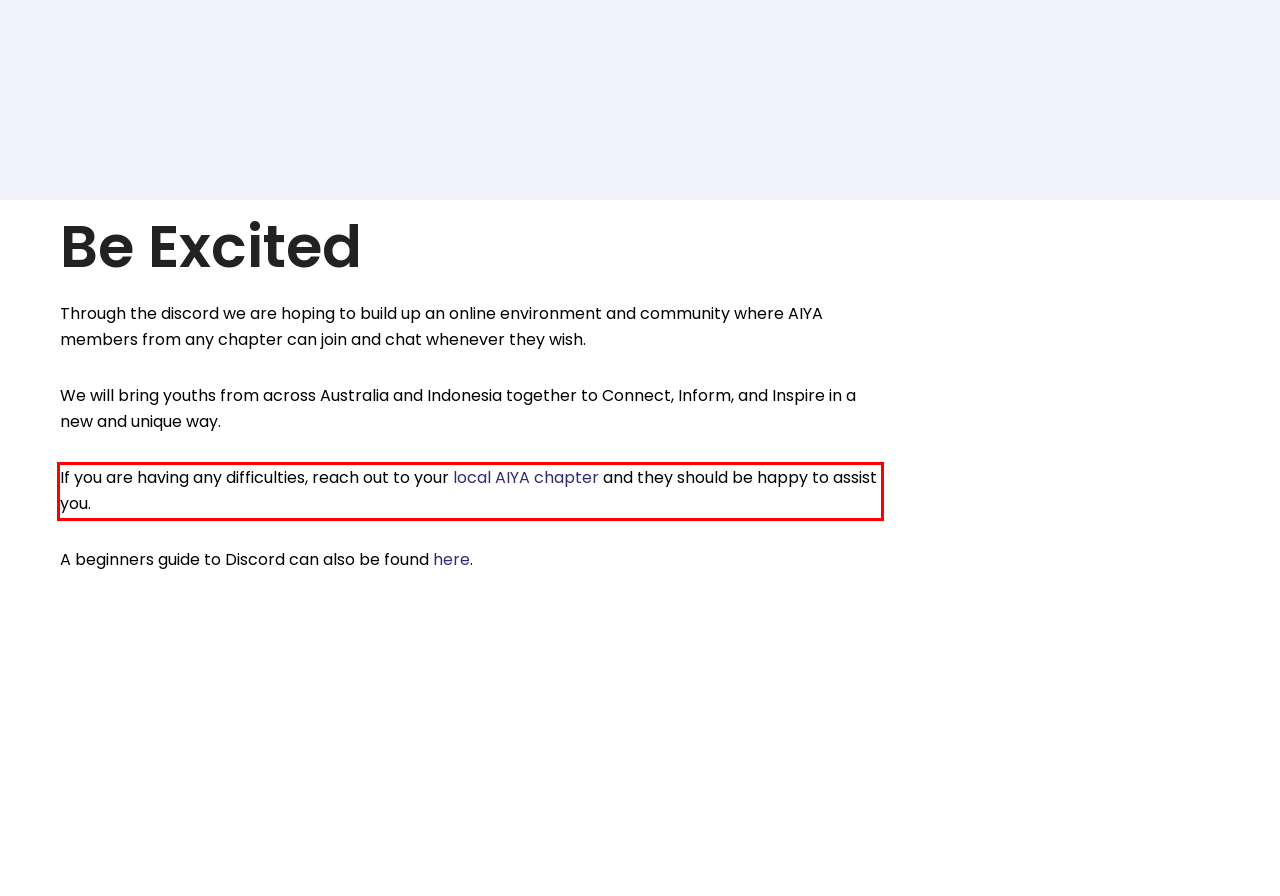Look at the provided screenshot of the webpage and perform OCR on the text within the red bounding box.

If you are having any difficulties, reach out to your local AIYA chapter and they should be happy to assist you.